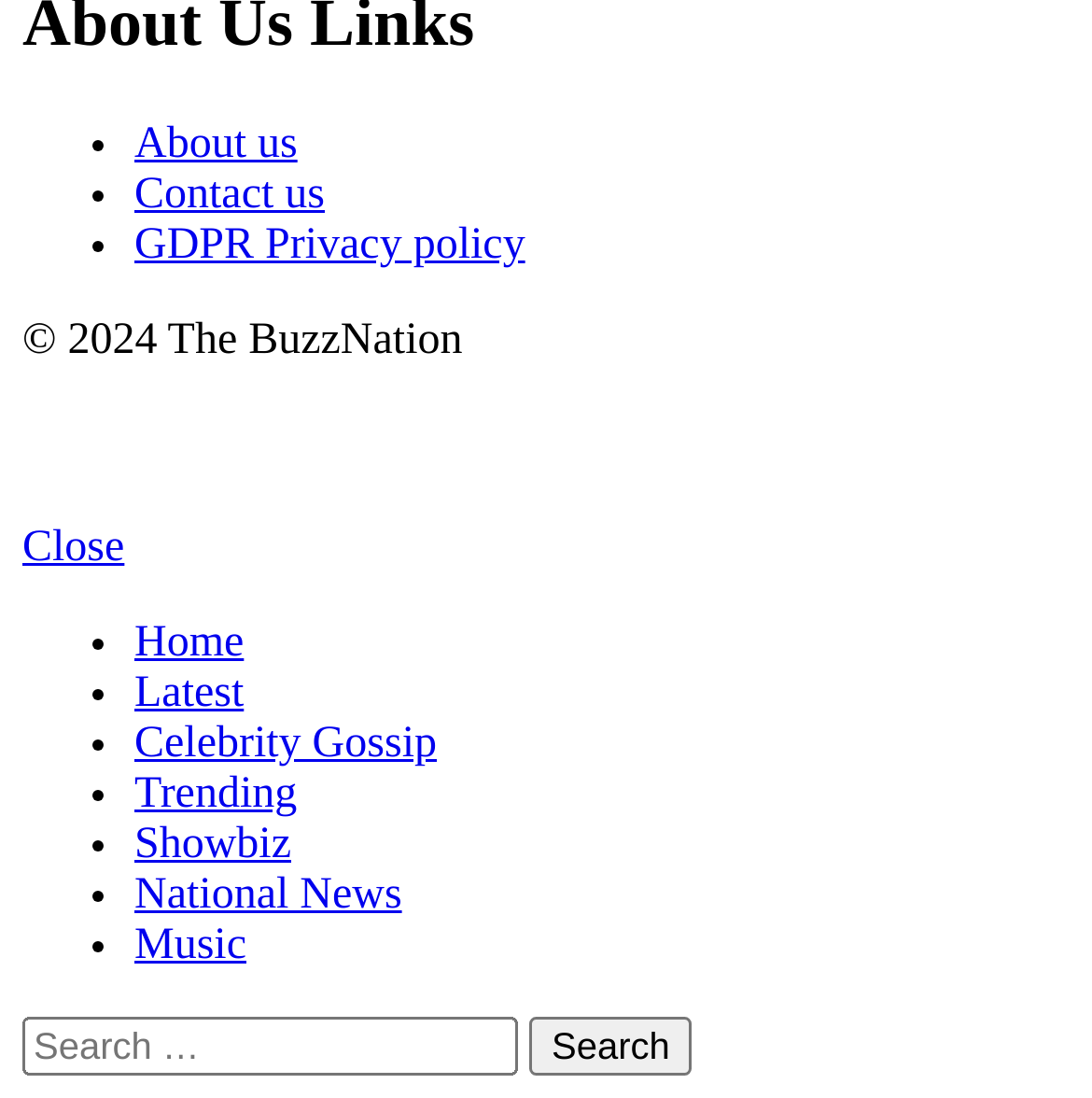What is the last menu item in the list?
Please give a detailed answer to the question using the information shown in the image.

I looked at the list of menu items and found that the last item is 'Music', which is located at the bottom of the list.